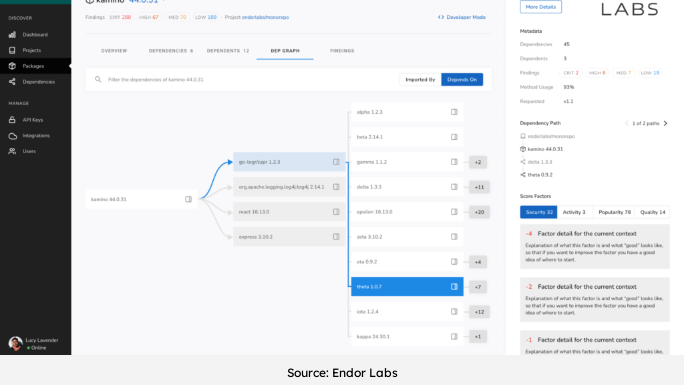What is the purpose of the Endor Labs Monitoring Dashboard?
Refer to the image and offer an in-depth and detailed answer to the question.

According to the caption, the dashboard is designed to assist developers in managing and securing open-source dependencies by providing insights into potential vulnerabilities and their respective scores for security, activity, popularity, and quality.